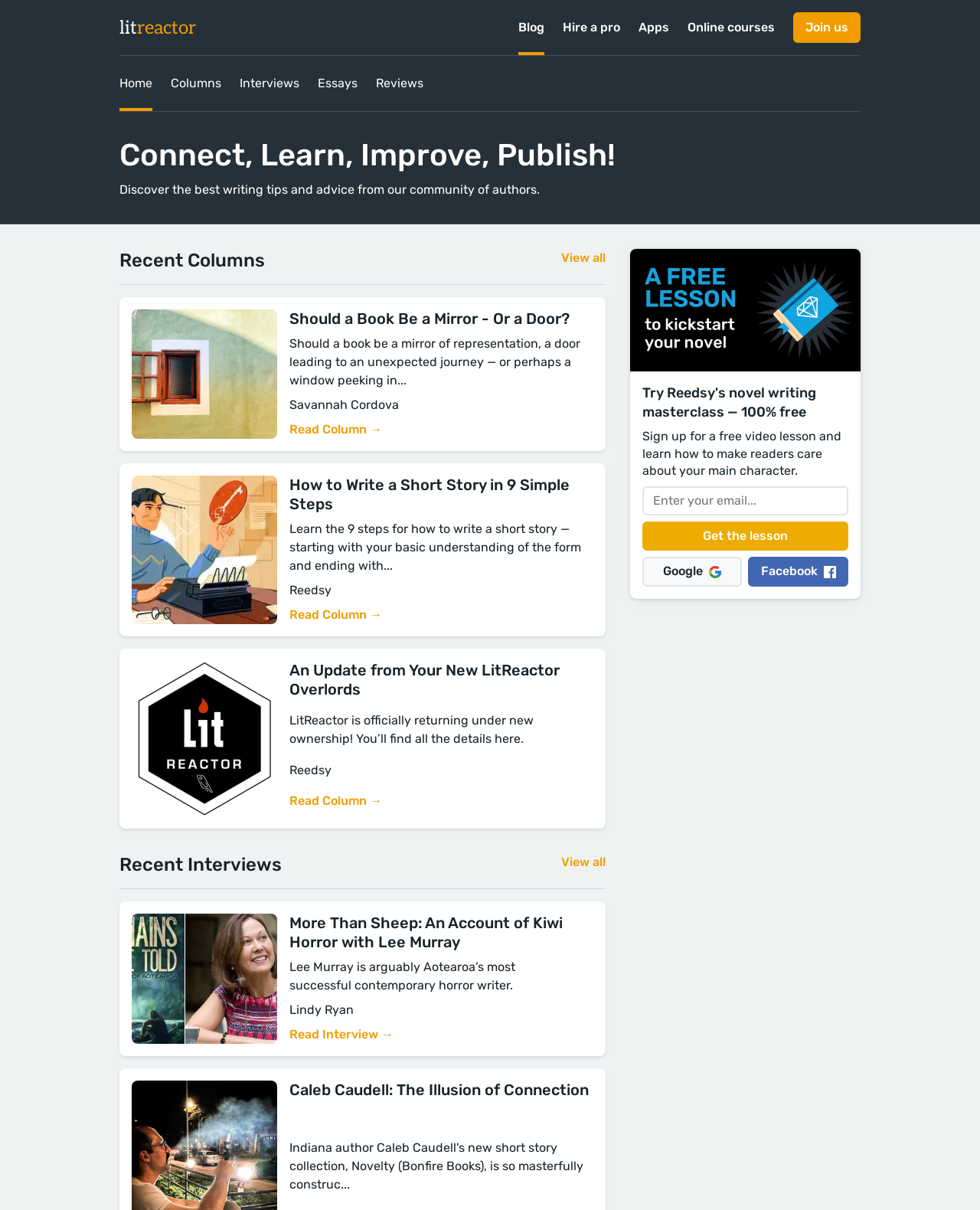Utilize the details in the image to give a detailed response to the question: What is the topic of the first column?

The first column on the webpage is titled 'Should a Book Be a Mirror - Or a Door?' and it appears to be a discussion about the role of representation in literature. The column is written by Savannah Cordova and has a brief summary that suggests it explores the idea of whether a book should be a reflection of reality or a doorway to a new experience.